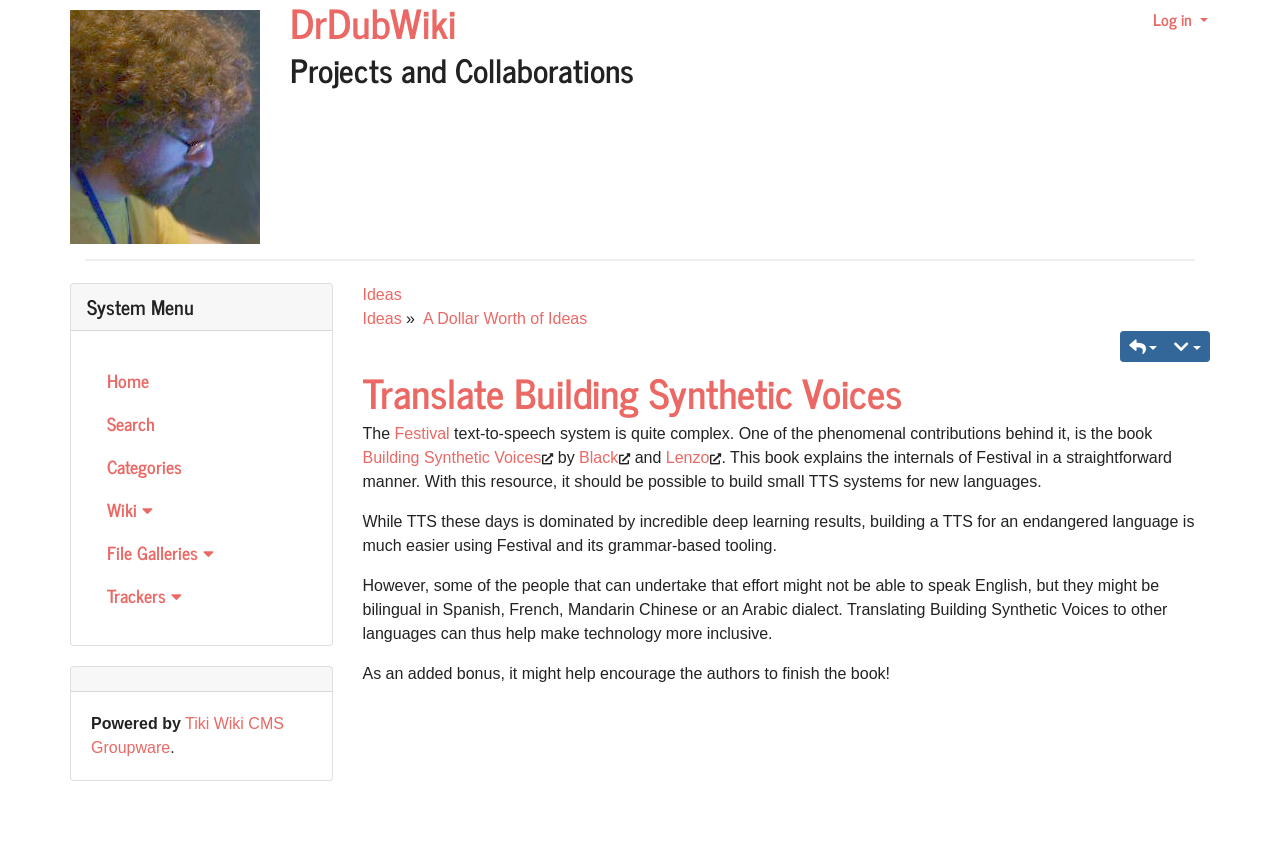Please locate the bounding box coordinates for the element that should be clicked to achieve the following instruction: "Log in". Ensure the coordinates are given as four float numbers between 0 and 1, i.e., [left, top, right, bottom].

[0.887, 0.0, 0.957, 0.044]